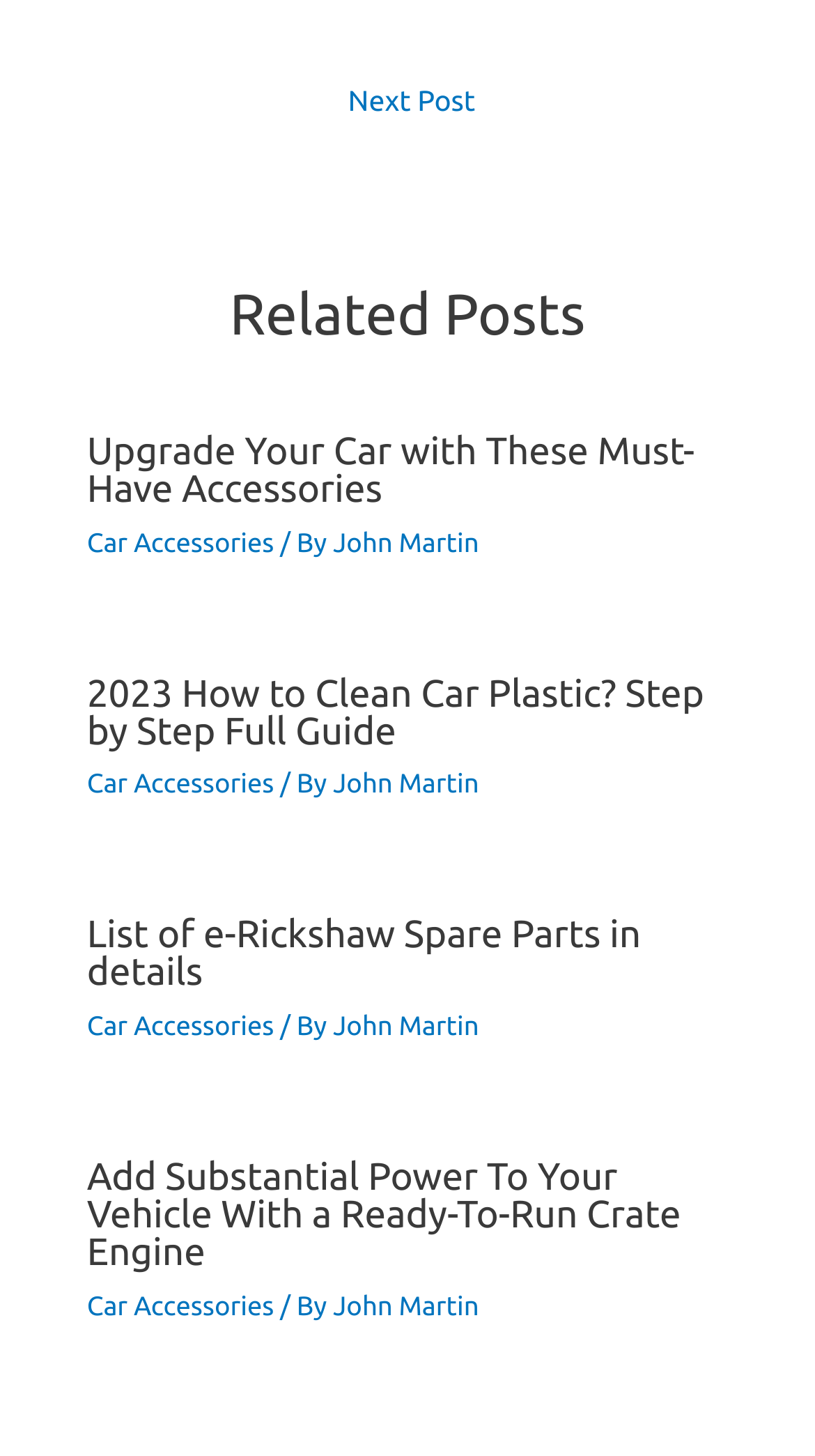Please identify the bounding box coordinates of the area that needs to be clicked to fulfill the following instruction: "Leave a comment."

None